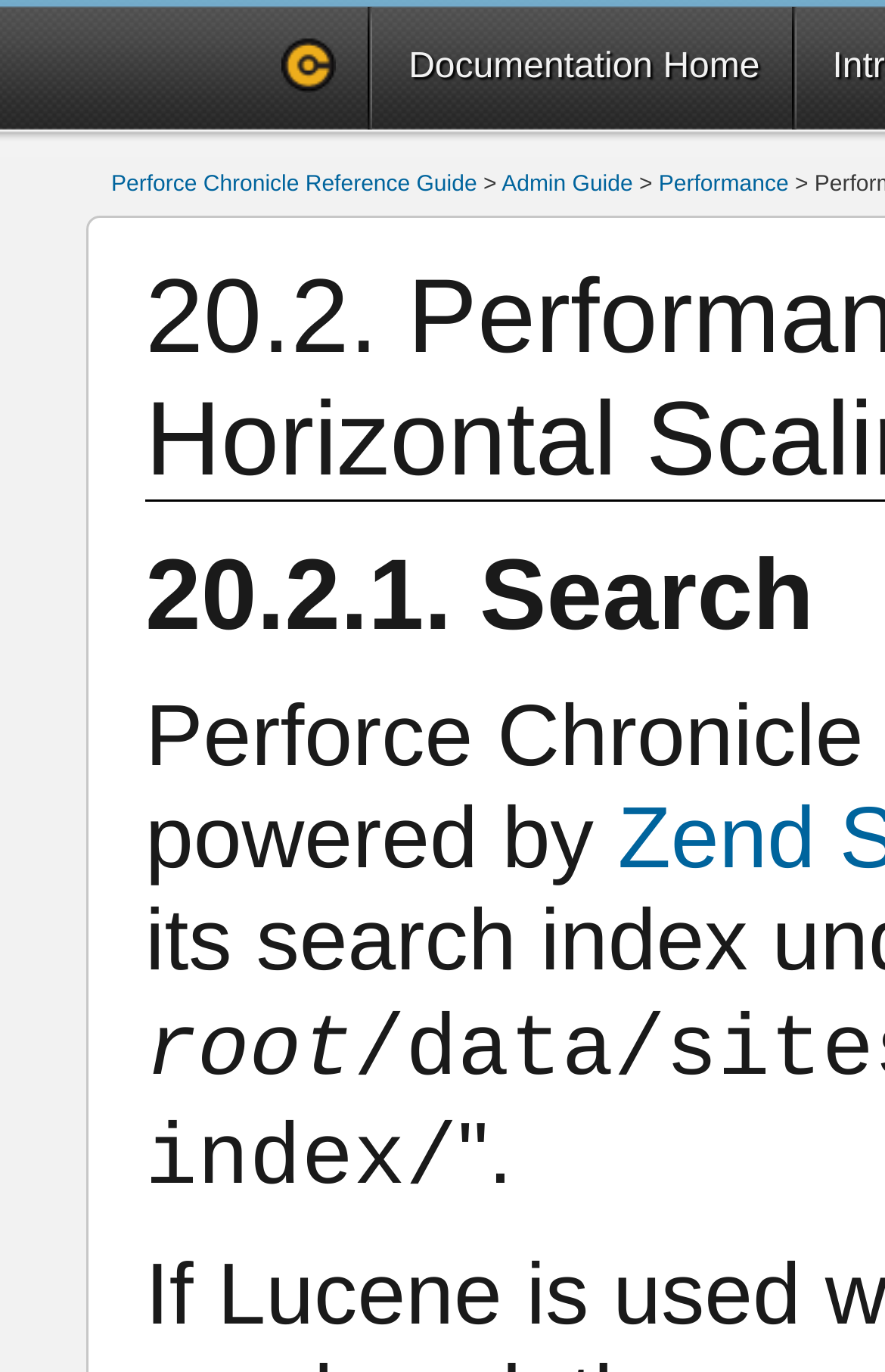Explain the webpage's design and content in an elaborate manner.

The webpage is about "Performance Recommendations for Horizontal Scaling". At the top left, there is an image of "Chronicle". To the right of the image, there is a link to "Documentation Home". Below the image, there are four links in a row, from left to right: "Perforce Chronicle Reference Guide", a greater-than symbol, "Admin Guide", and "Performance". The "Perforce Chronicle Reference Guide" link is the longest among the four. At the bottom center of the page, there is a period symbol.